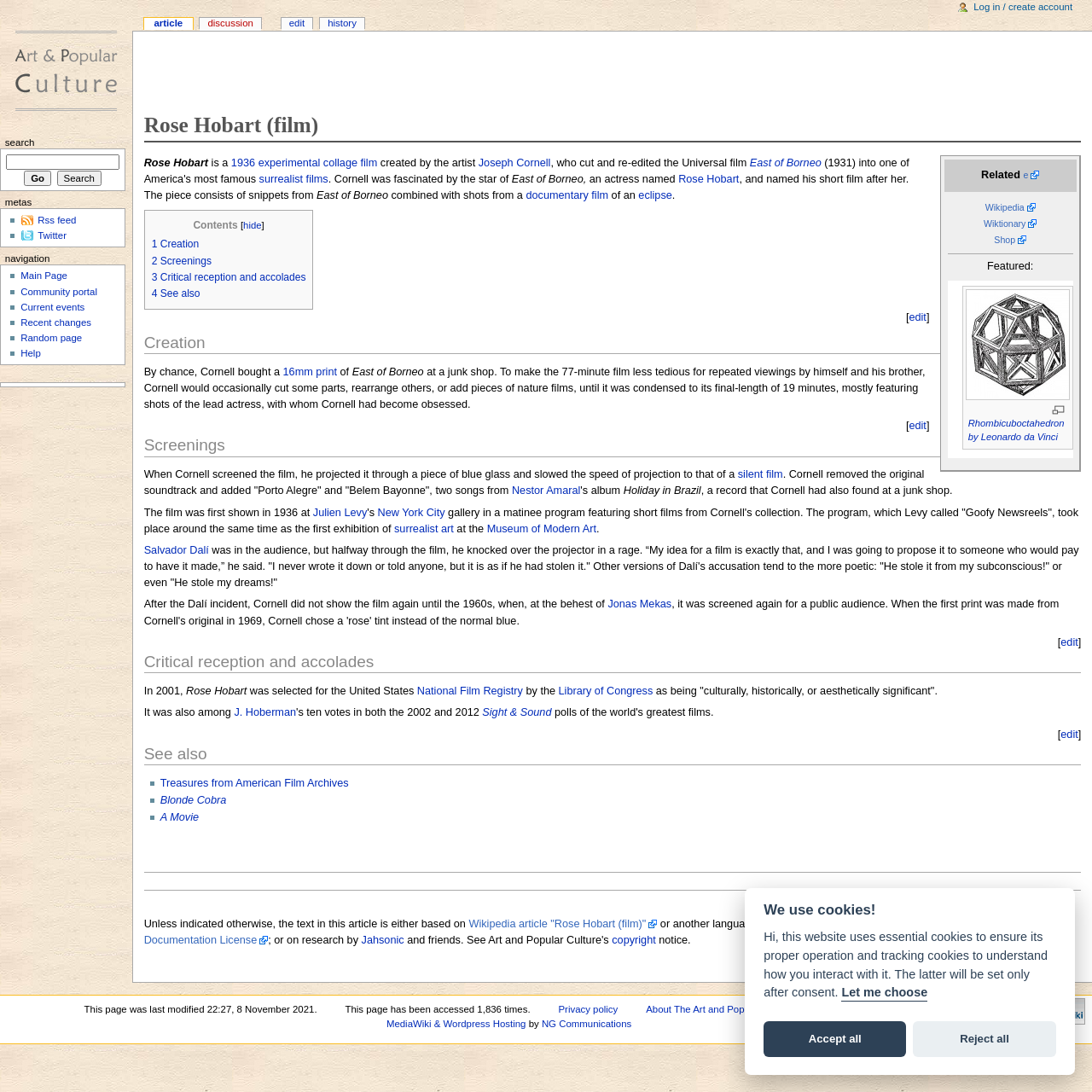Refer to the screenshot and give an in-depth answer to this question: Who created the film?

The creator of the film is mentioned in the text 'created by the artist Joseph Cornell'.